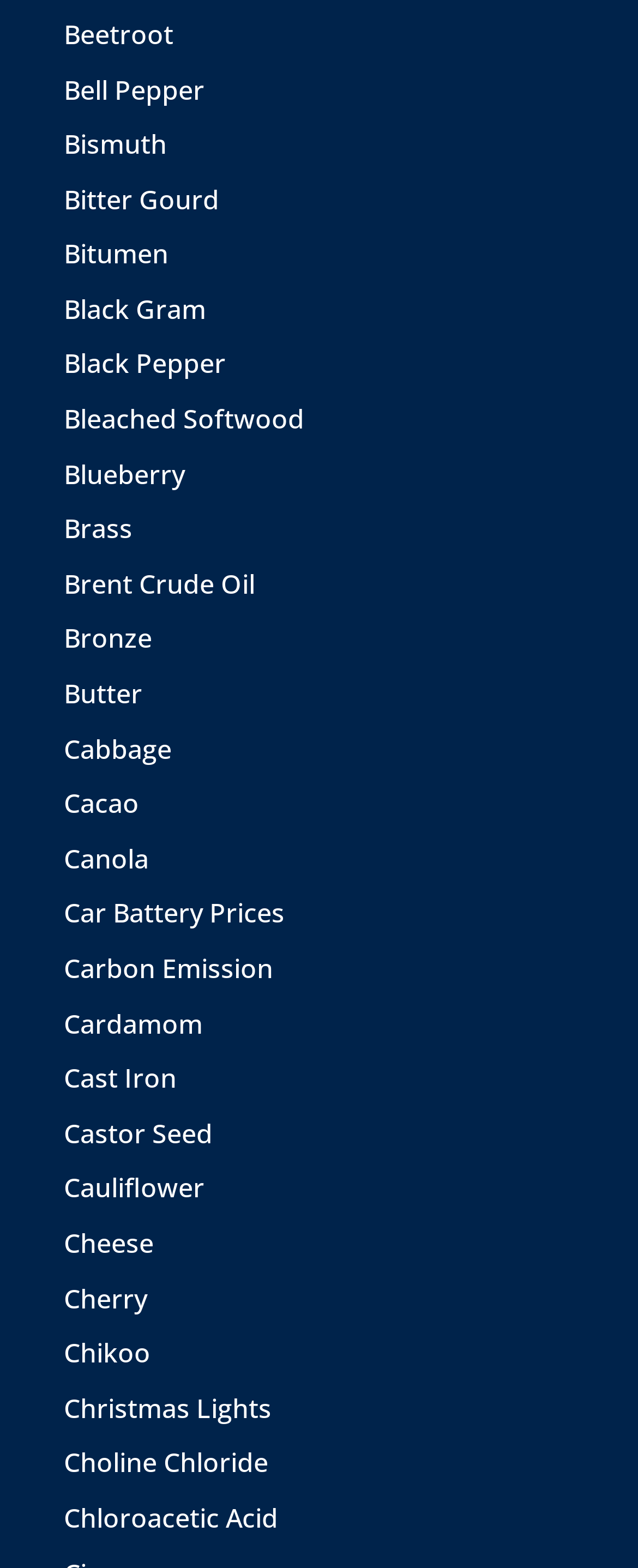Please identify the coordinates of the bounding box for the clickable region that will accomplish this instruction: "learn about Choline Chloride".

[0.1, 0.921, 0.421, 0.944]